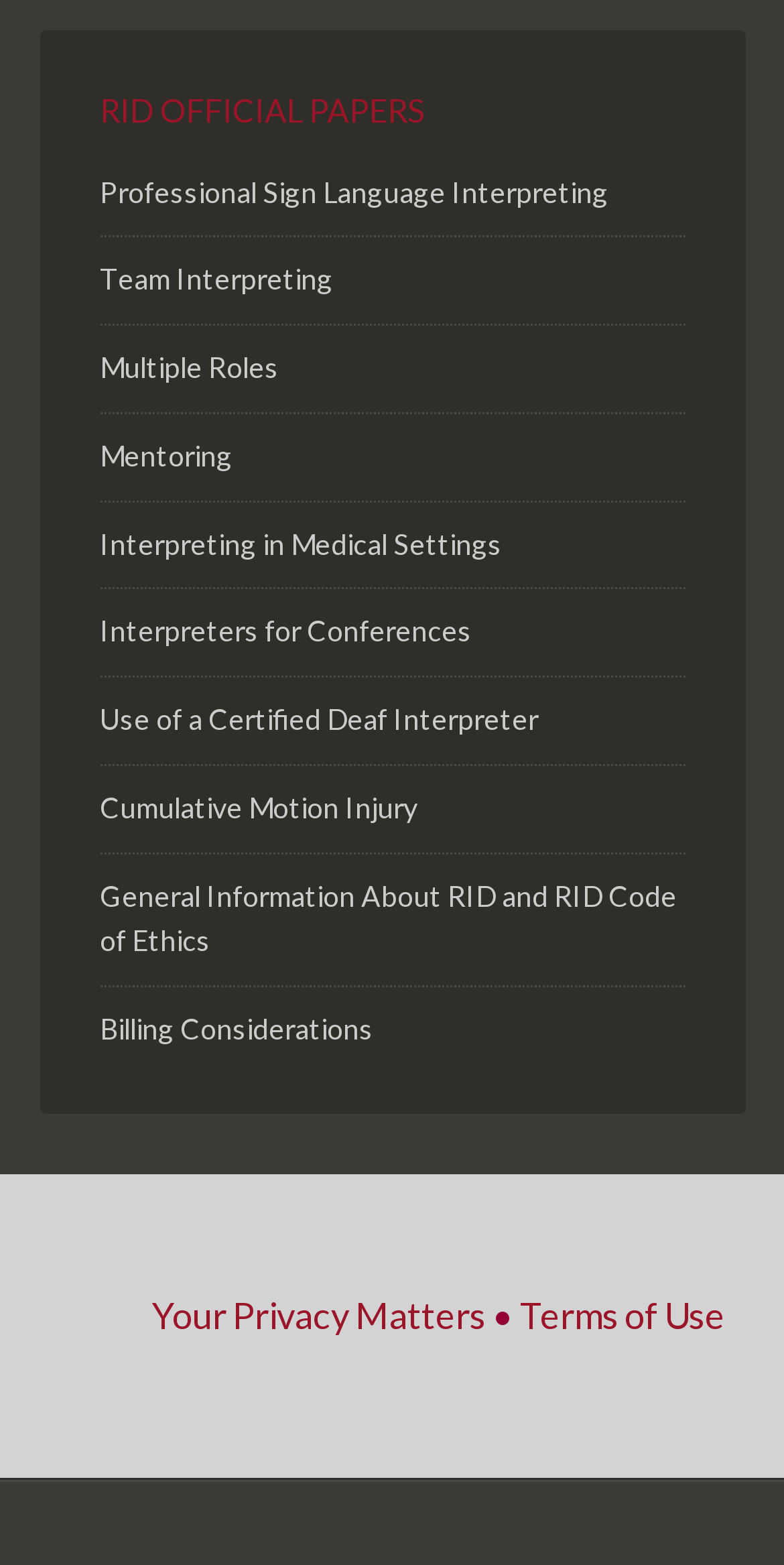Determine the bounding box coordinates of the clickable region to carry out the instruction: "Read about Cumulative Motion Injury".

[0.127, 0.505, 0.532, 0.527]